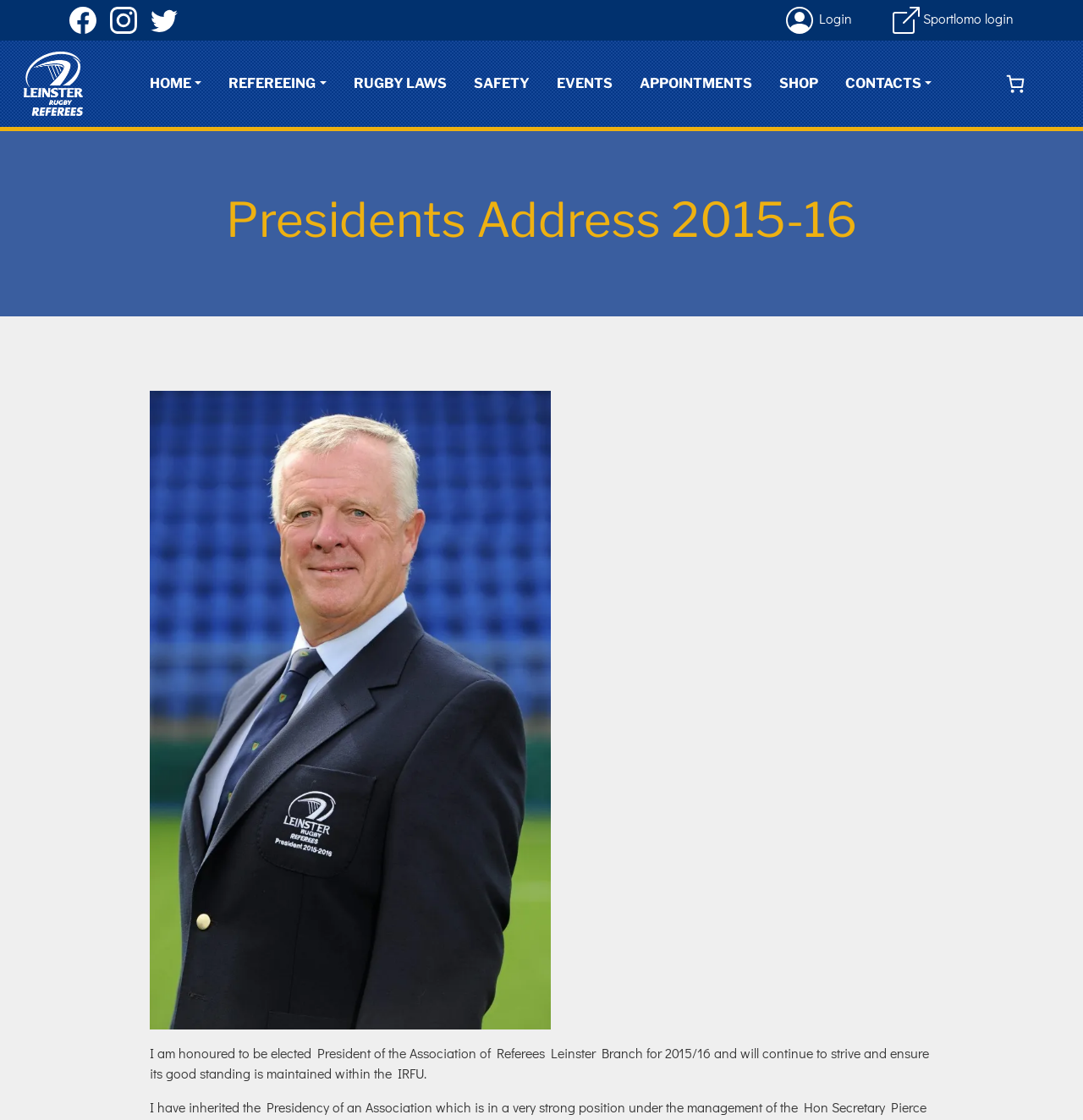Find the bounding box coordinates for the area that should be clicked to accomplish the instruction: "Switch language".

None